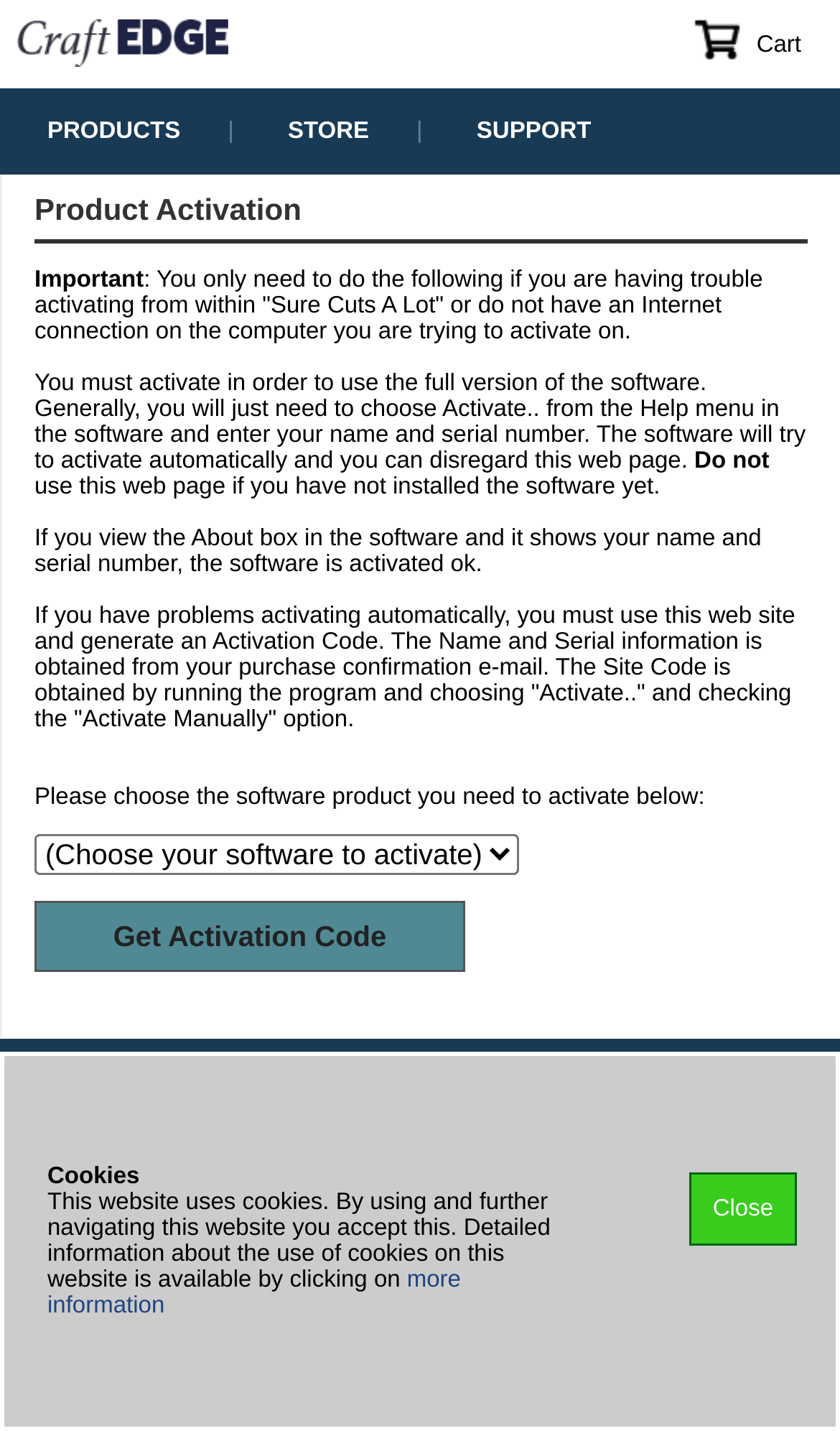Using the element description title="Follow us on Facebook", predict the bounding box coordinates for the UI element. Provide the coordinates in (top-left x, top-left y, bottom-right x, bottom-right y) format with values ranging from 0 to 1.

[0.629, 0.839, 0.711, 0.86]